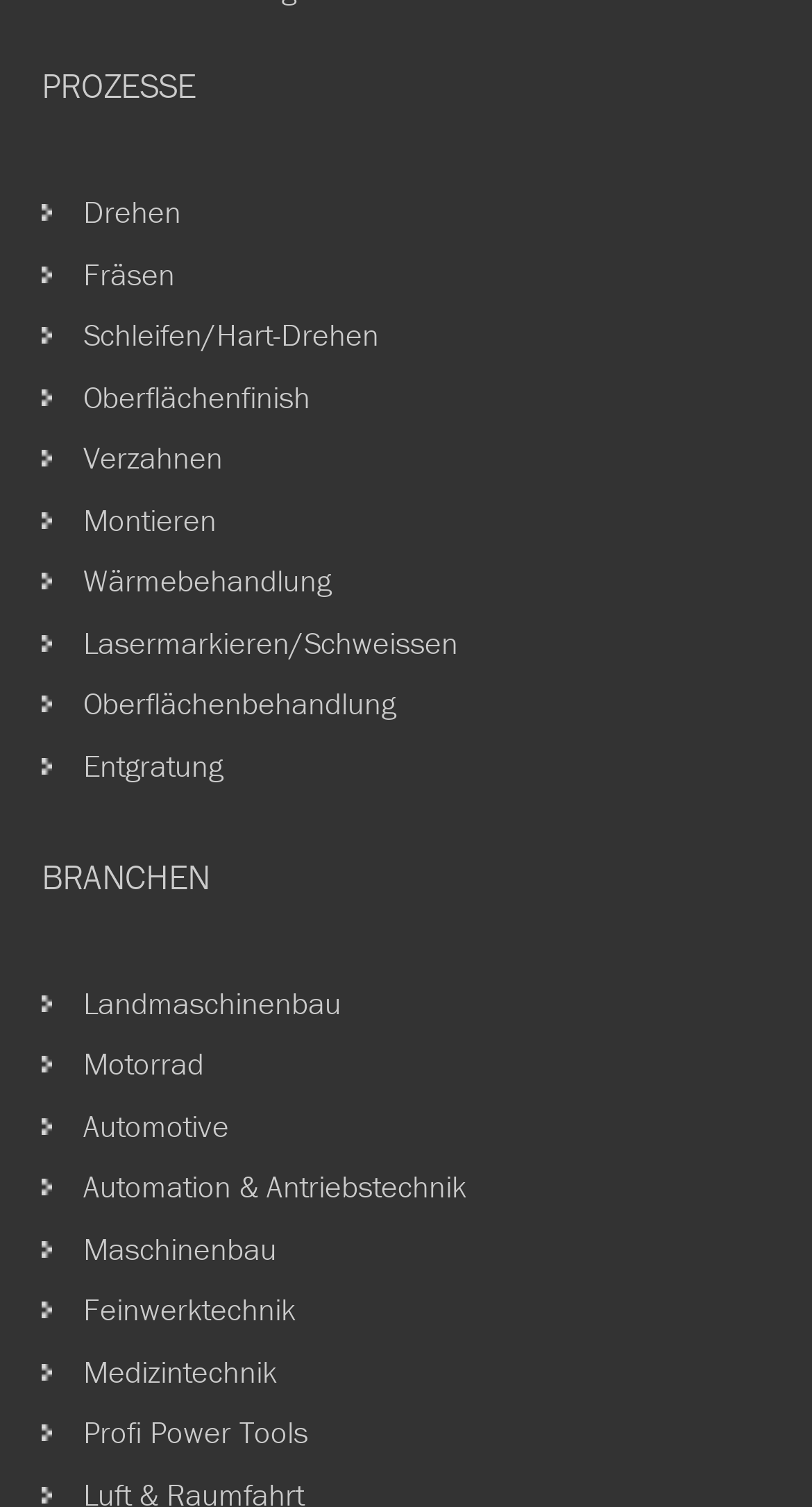Based on the element description Automotive, identify the bounding box of the UI element in the given webpage screenshot. The coordinates should be in the format (top-left x, top-left y, bottom-right x, bottom-right y) and must be between 0 and 1.

[0.077, 0.732, 0.974, 0.773]